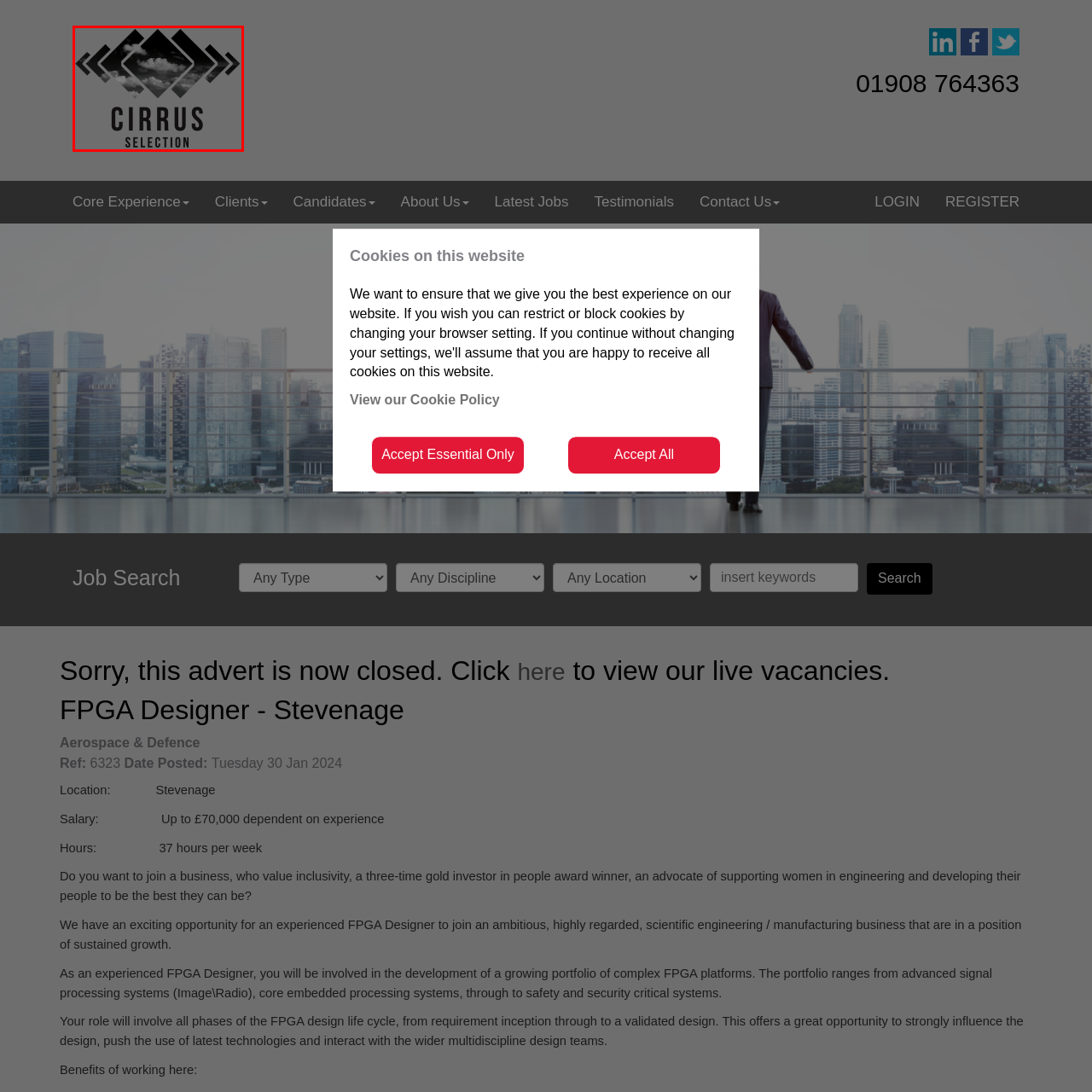Check the image marked by the red frame and reply to the question using one word or phrase:
What is the focus of the brand?

Recruitment and job placement services